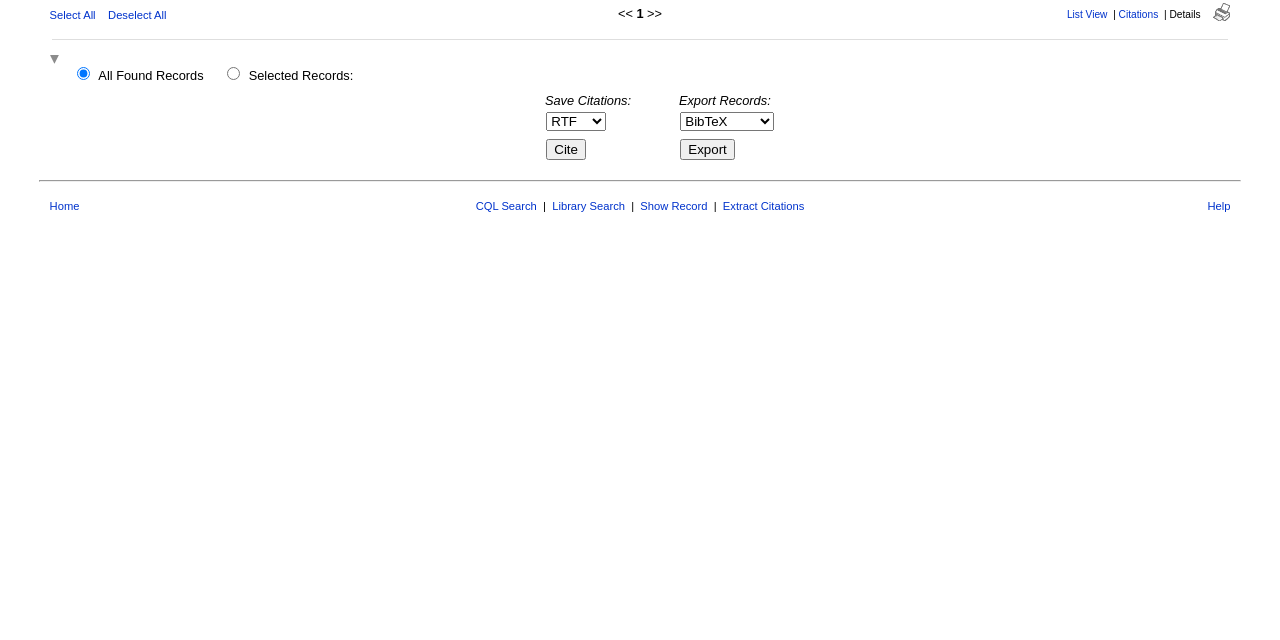Given the description "Contact Us", provide the bounding box coordinates of the corresponding UI element.

None